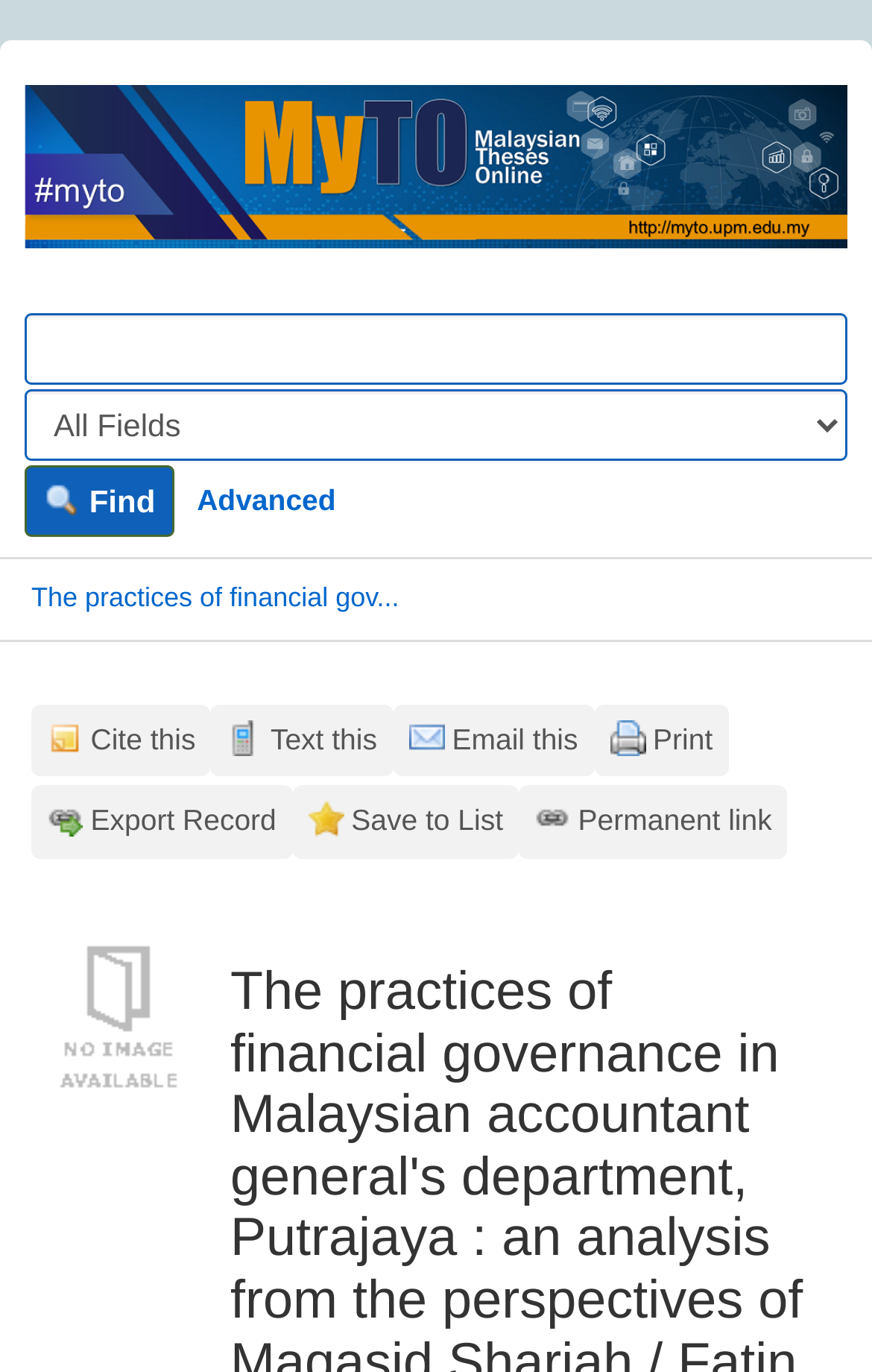Answer the following query with a single word or phrase:
What is the function of the 'Export Record' link?

To export record